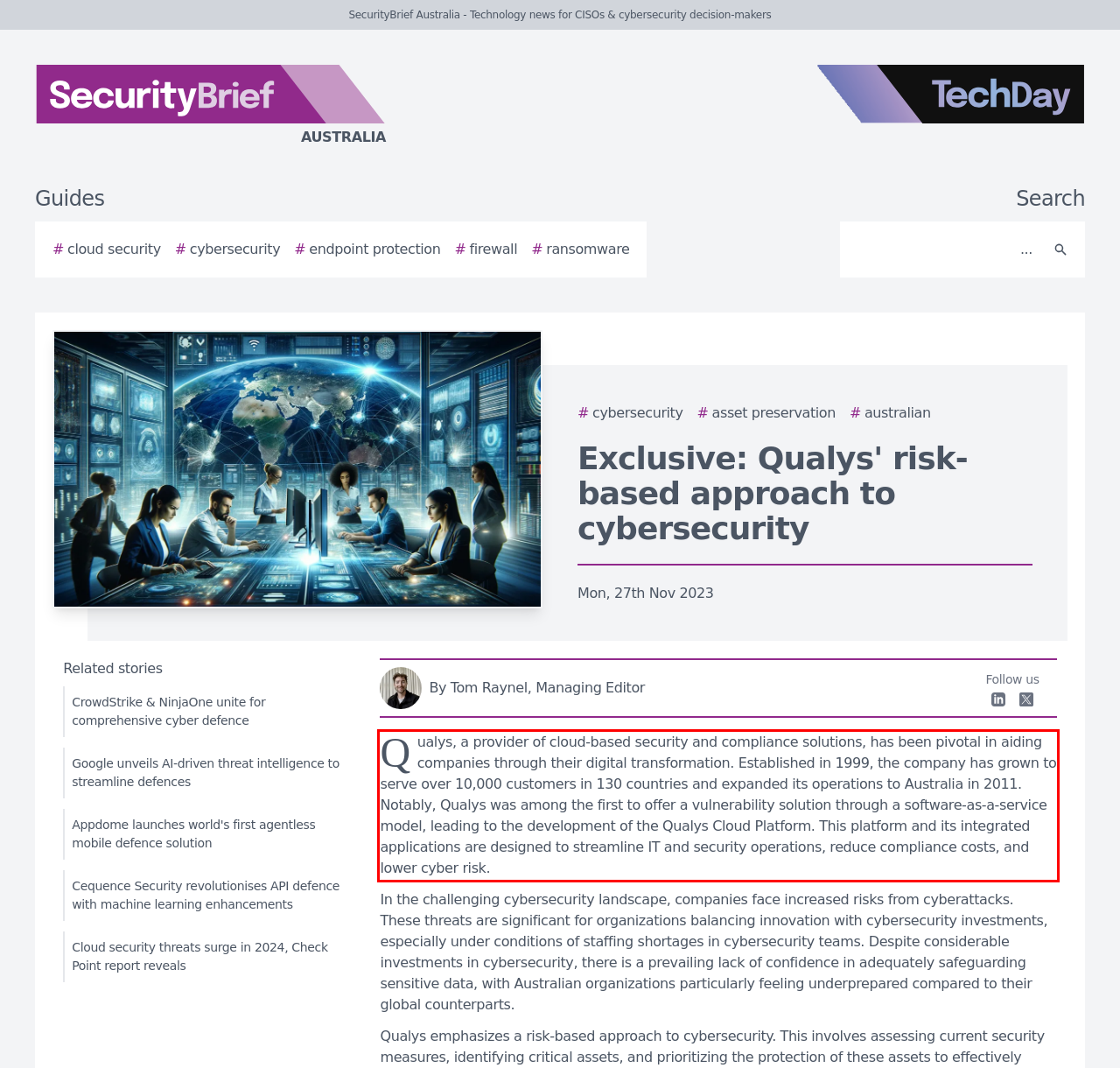Locate the red bounding box in the provided webpage screenshot and use OCR to determine the text content inside it.

Qualys, a provider of cloud-based security and compliance solutions, has been pivotal in aiding companies through their digital transformation. Established in 1999, the company has grown to serve over 10,000 customers in 130 countries and expanded its operations to Australia in 2011. Notably, Qualys was among the first to offer a vulnerability solution through a software-as-a-service model, leading to the development of the Qualys Cloud Platform. This platform and its integrated applications are designed to streamline IT and security operations, reduce compliance costs, and lower cyber risk.